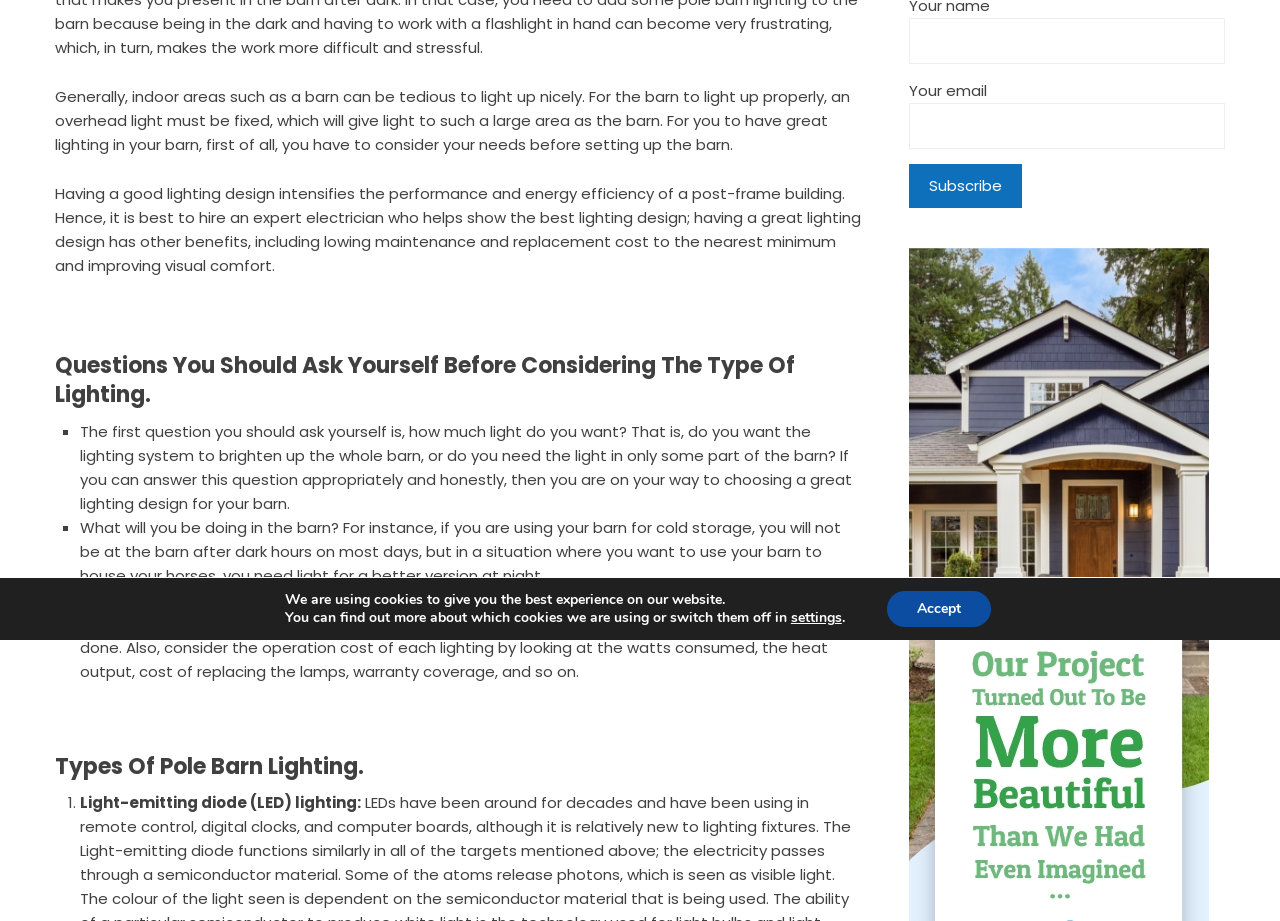Given the element description, predict the bounding box coordinates in the format (top-left x, top-left y, bottom-right x, bottom-right y), using floating point numbers between 0 and 1: HERE.

None